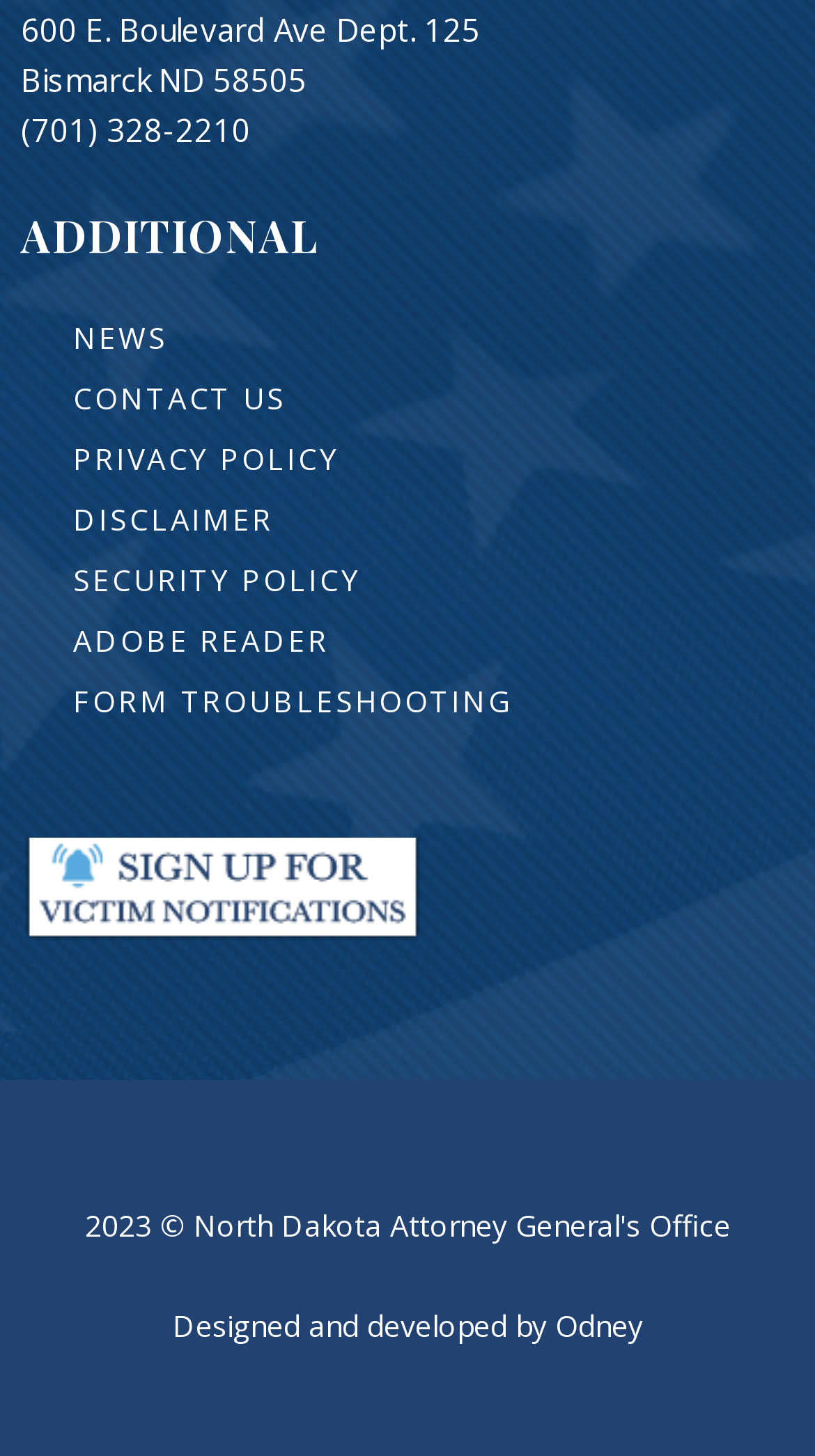Utilize the details in the image to thoroughly answer the following question: What is the name of the company that designed and developed this website?

I found the name of the company by looking at the static text element at the bottom of the webpage, which mentions 'Designed and developed by Odney'.